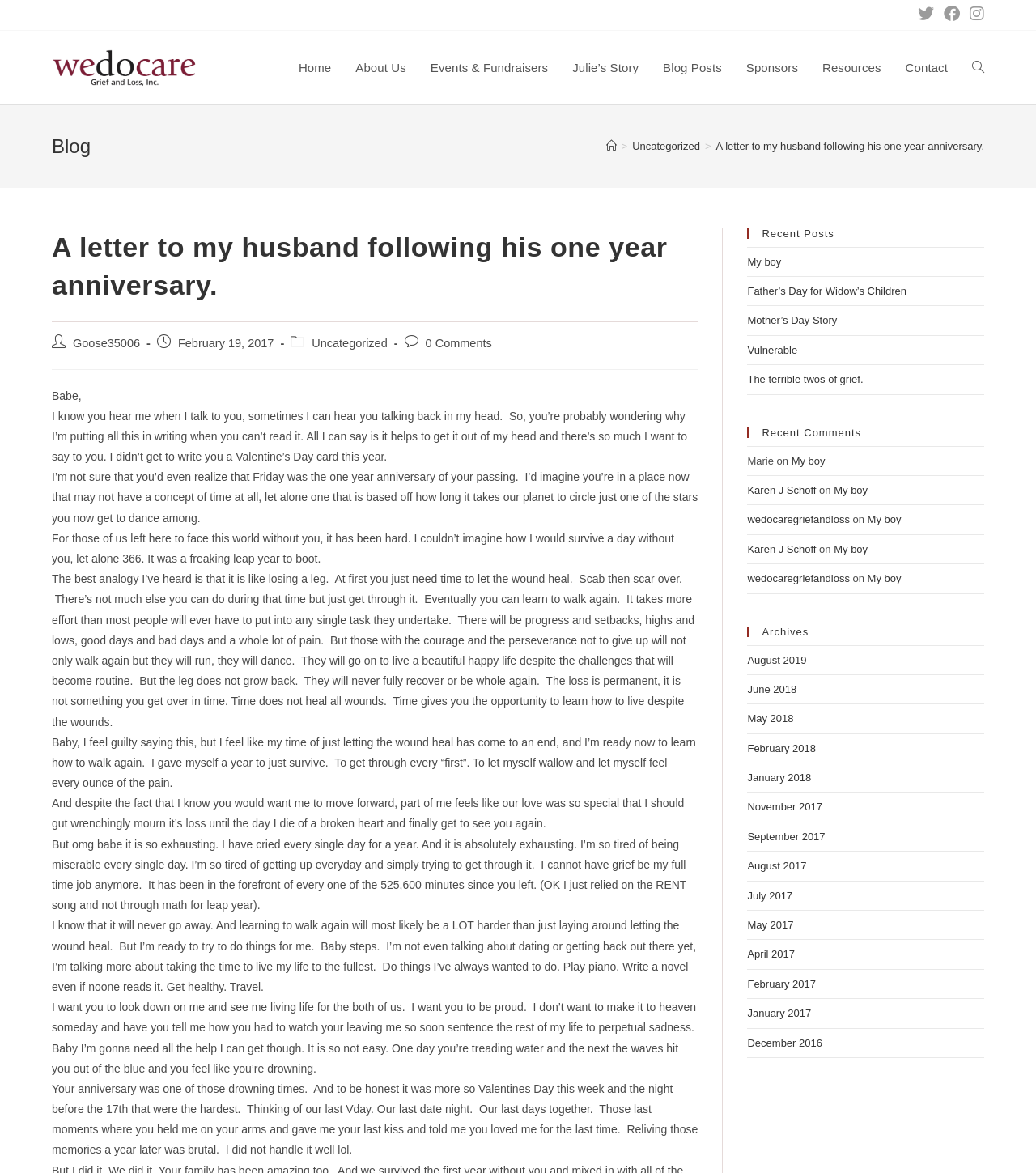Identify the bounding box coordinates of the clickable region required to complete the instruction: "Click the 'ABOUT US' heading". The coordinates should be given as four float numbers within the range of 0 and 1, i.e., [left, top, right, bottom].

None